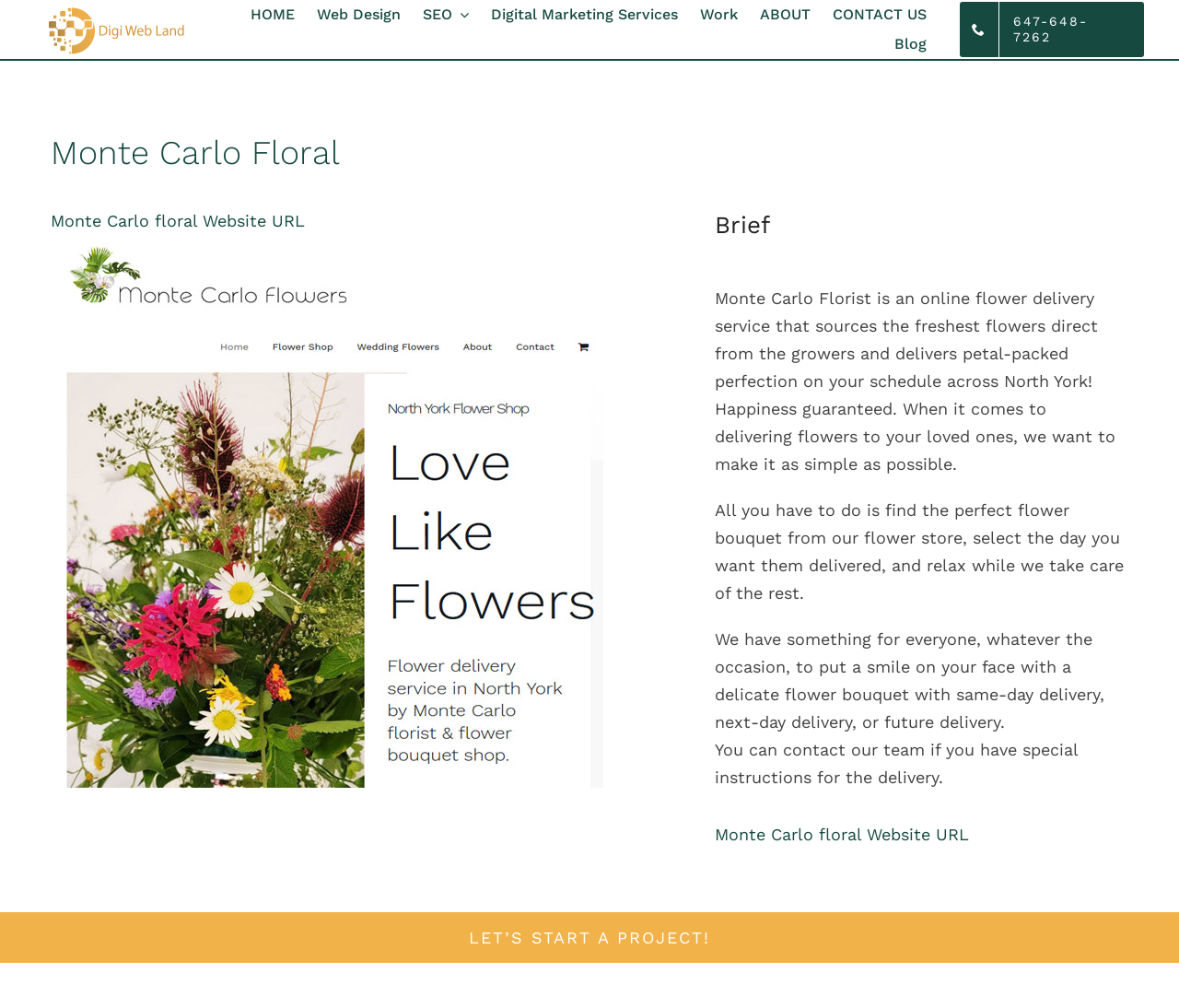Determine the bounding box coordinates for the HTML element described here: "Monte Carlo floral Website URL".

[0.043, 0.209, 0.259, 0.228]